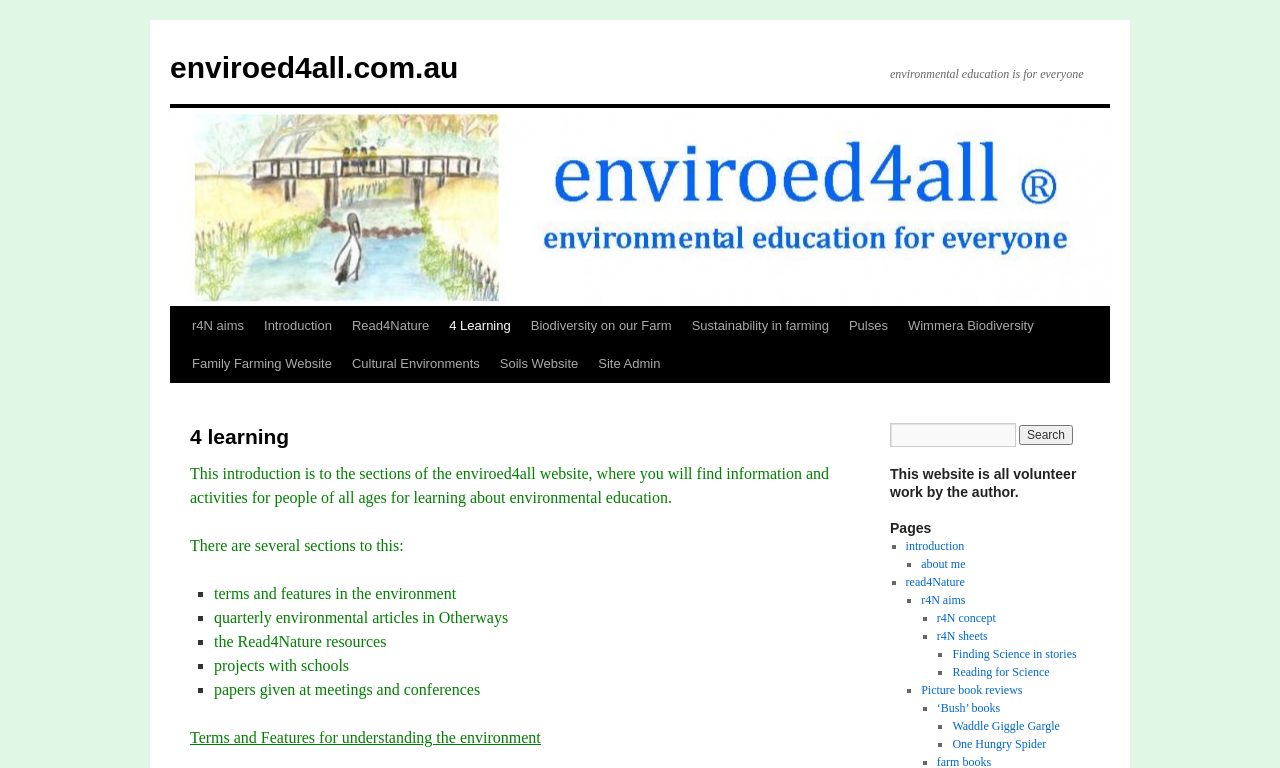Please locate the bounding box coordinates of the element that should be clicked to complete the given instruction: "Learn about Read4Nature".

[0.267, 0.4, 0.343, 0.449]